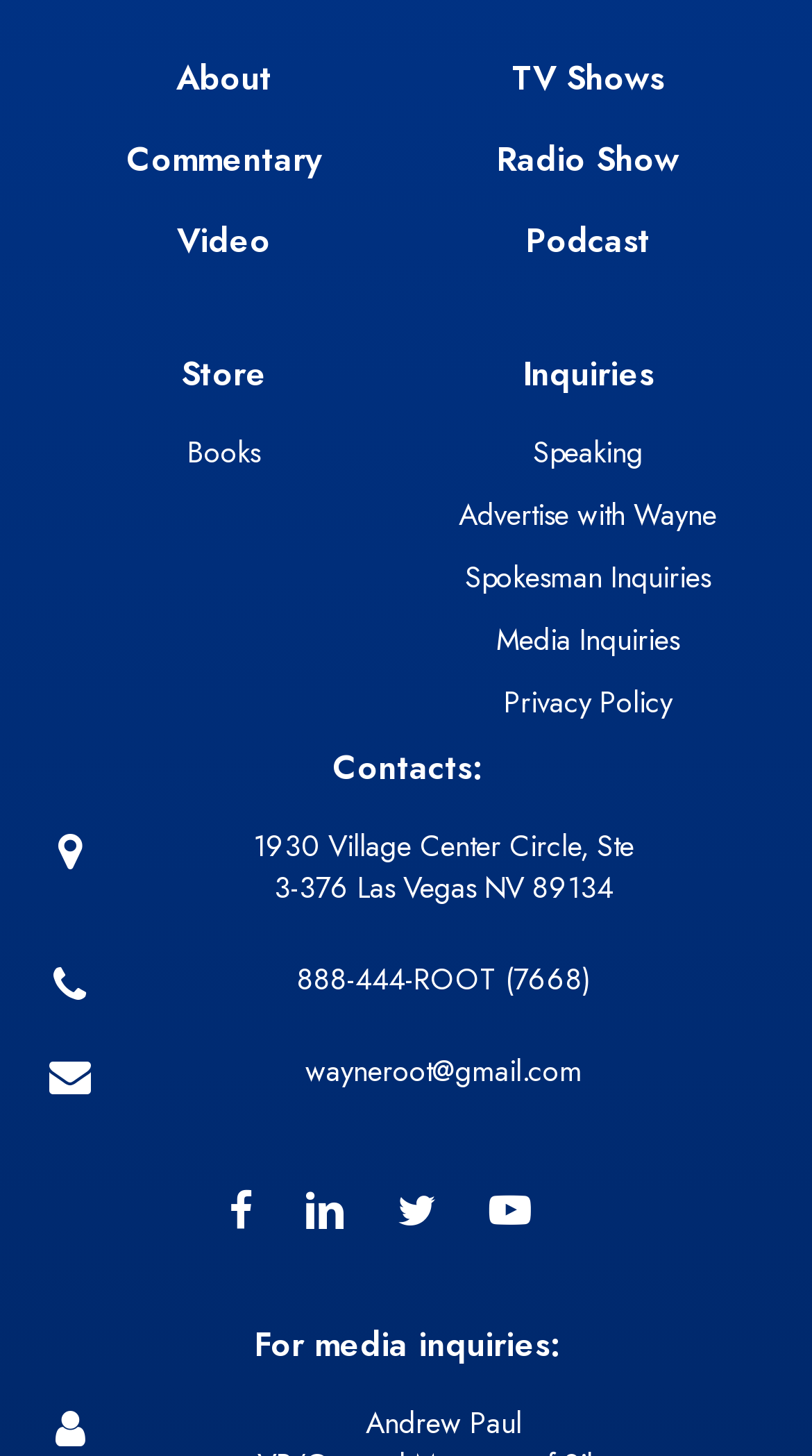What is the address of Wayne Root?
Please provide a single word or phrase in response based on the screenshot.

1930 Village Center Circle, Ste 3-376 Las Vegas NV 89134